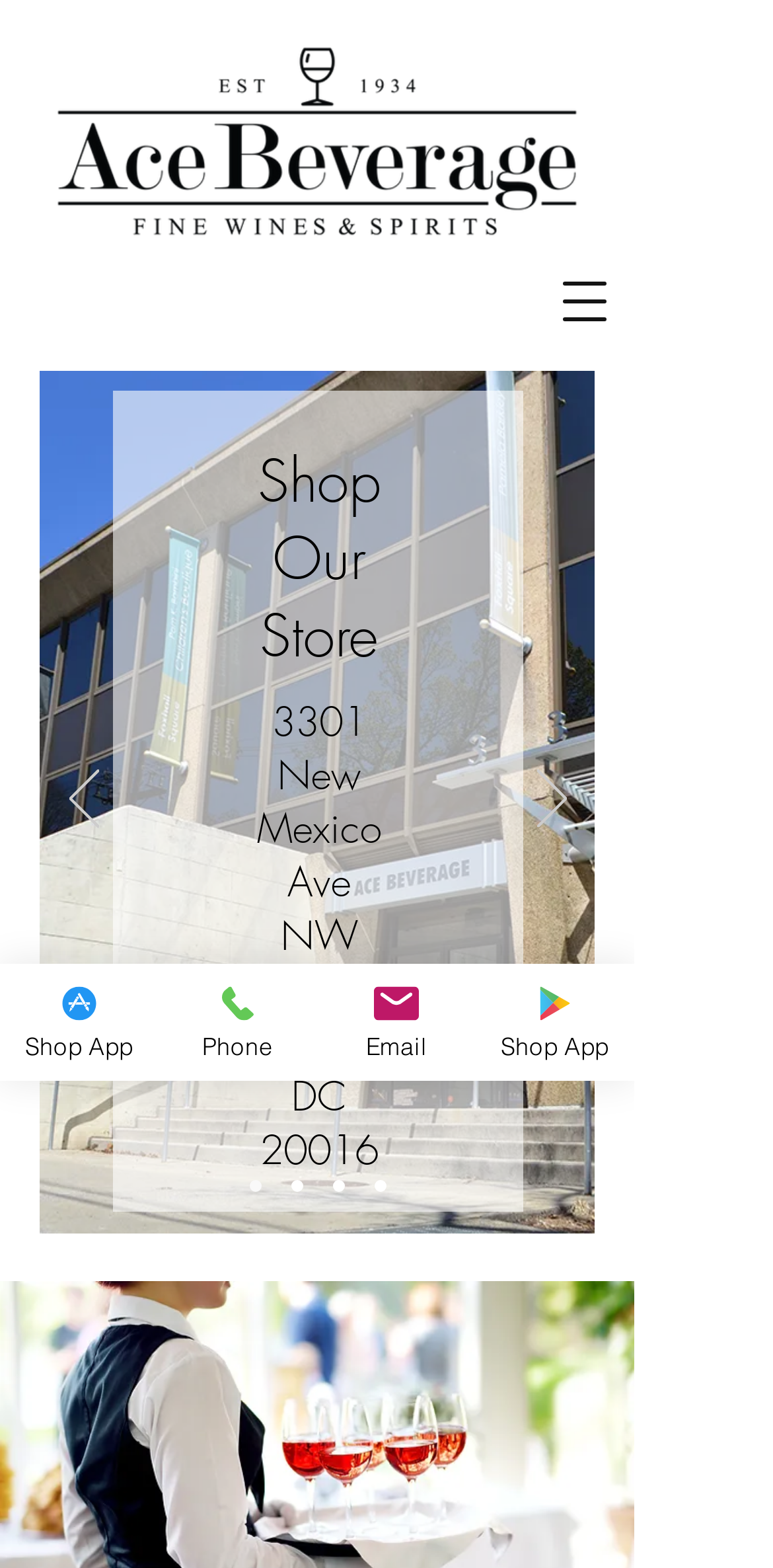Show the bounding box coordinates for the element that needs to be clicked to execute the following instruction: "Open navigation menu". Provide the coordinates in the form of four float numbers between 0 and 1, i.e., [left, top, right, bottom].

[0.692, 0.161, 0.821, 0.224]